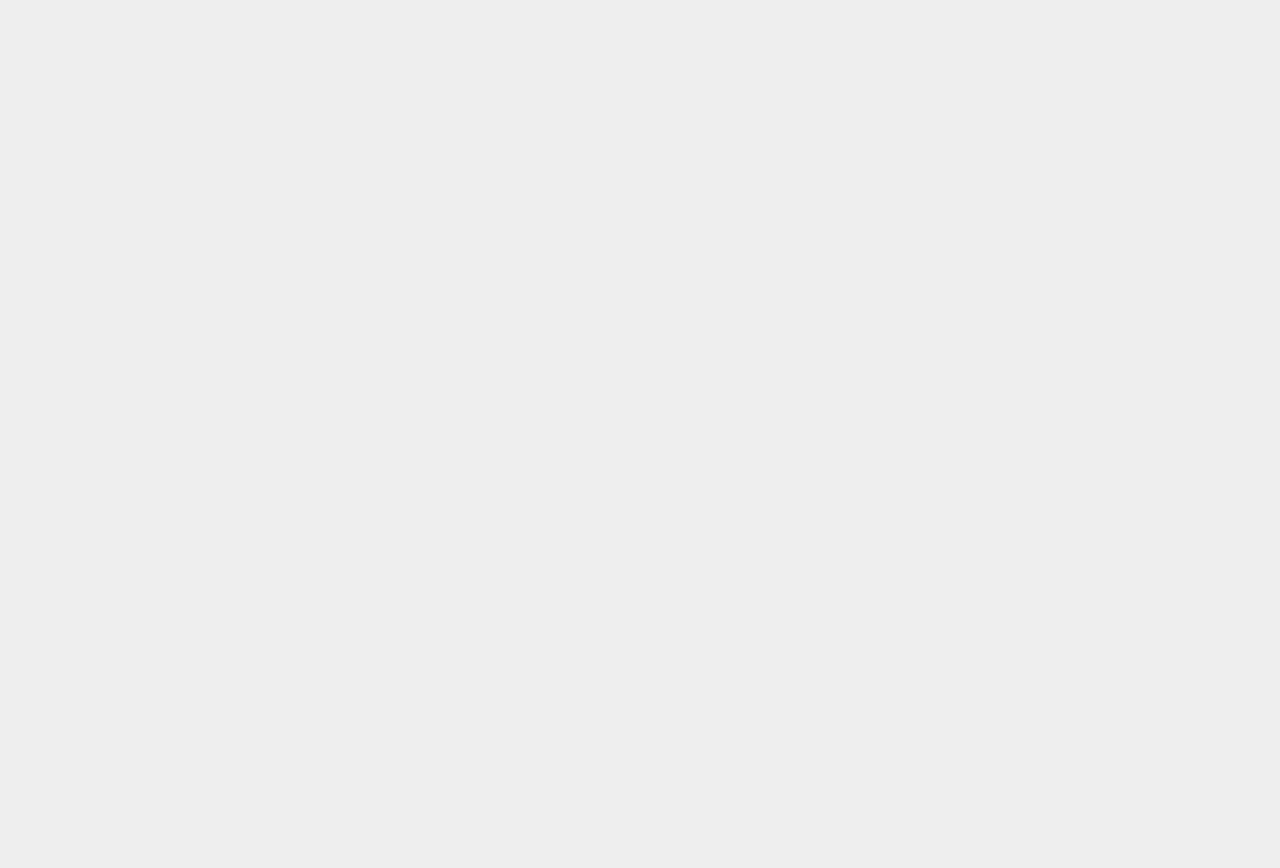Provide a one-word or brief phrase answer to the question:
What is the name of the company that designed the webpage?

White Dove Marketing Group